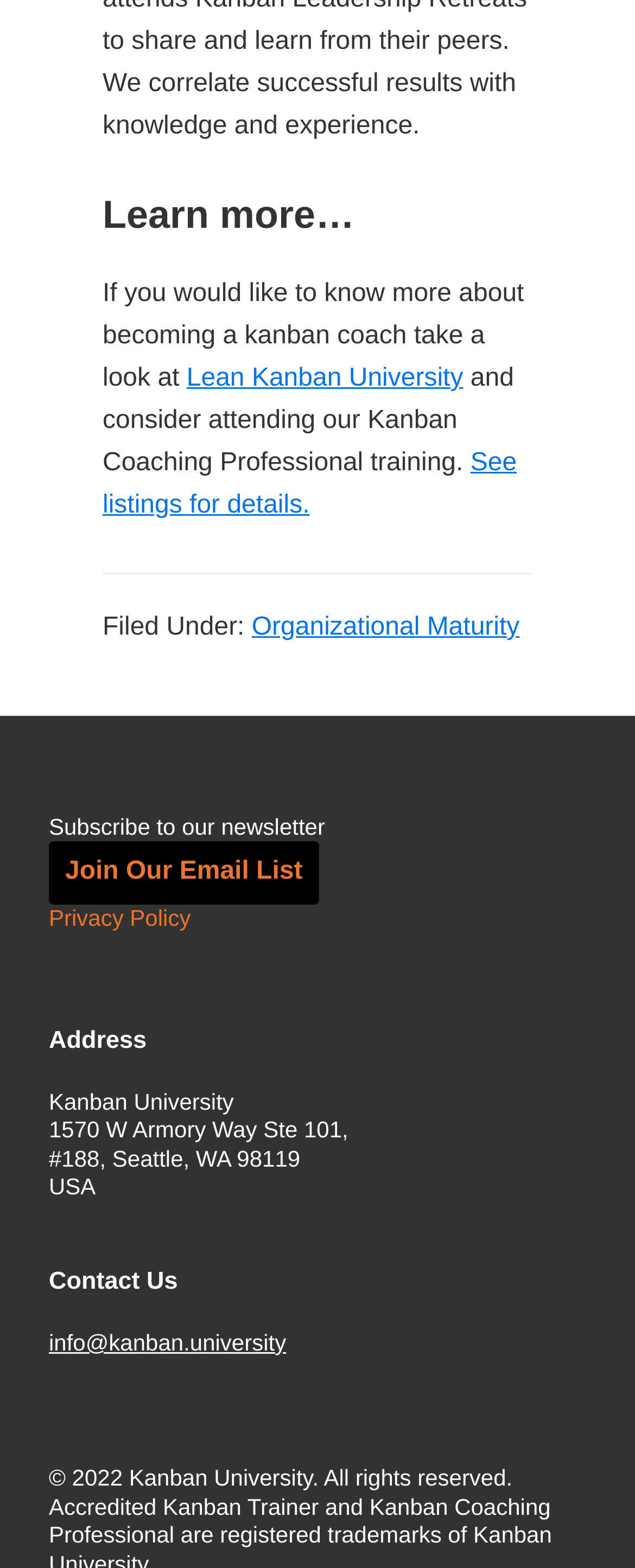What is the email address to contact the university?
Look at the image and answer with only one word or phrase.

info@kanban.university